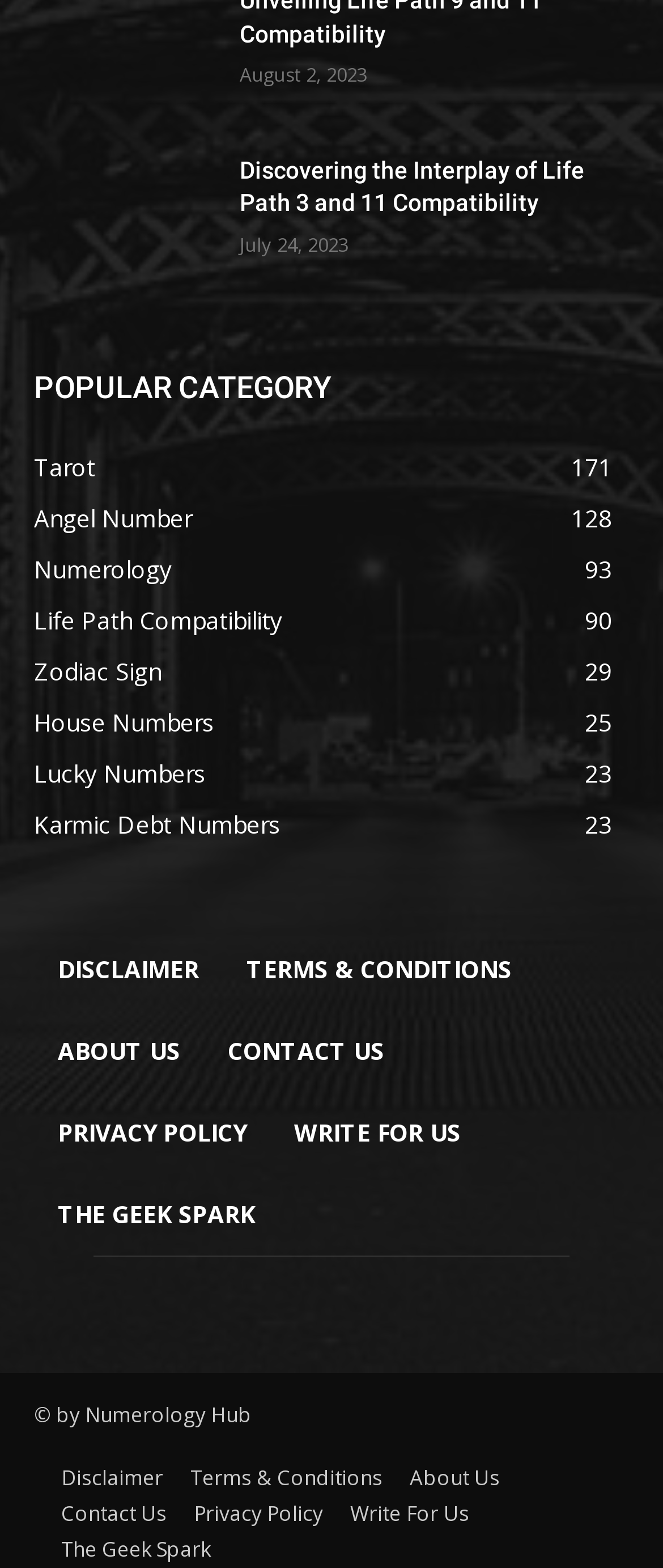Highlight the bounding box coordinates of the region I should click on to meet the following instruction: "Learn about Numerology Hub".

[0.051, 0.893, 0.379, 0.911]